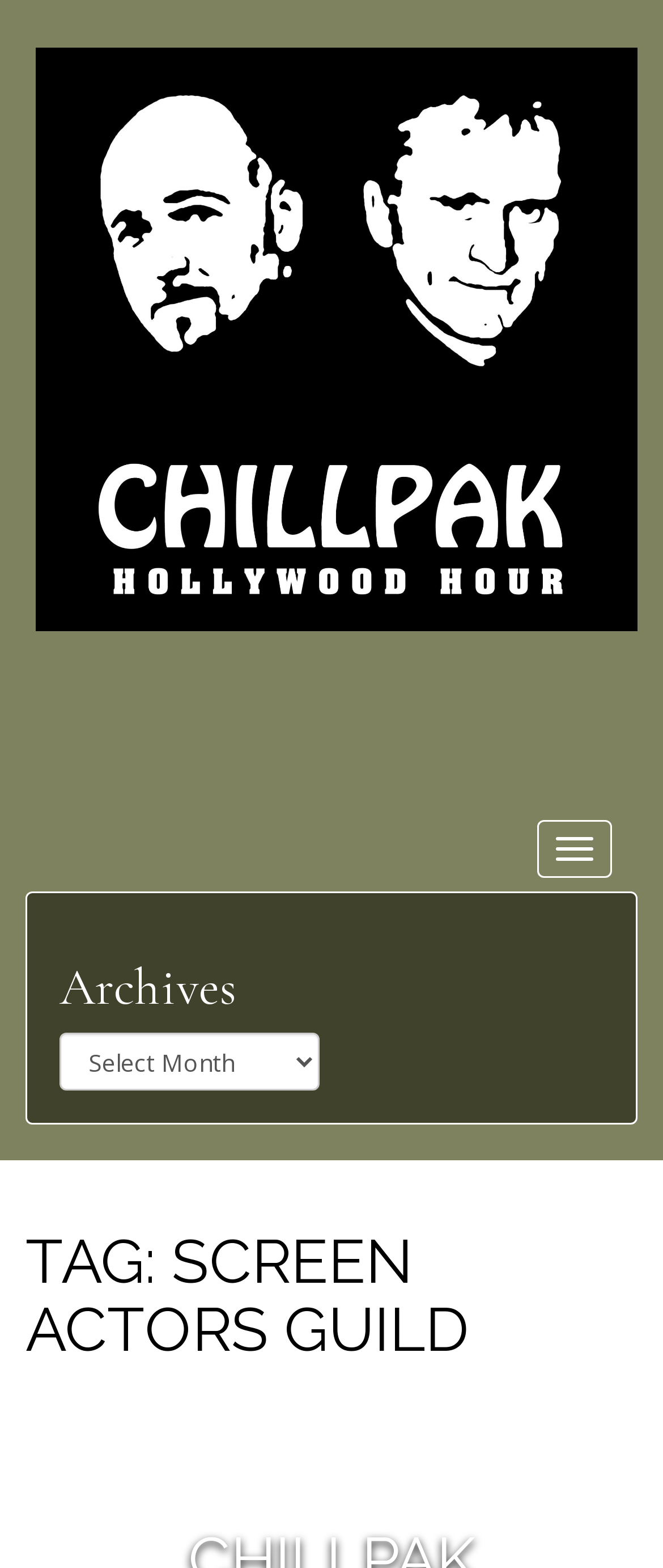Create a full and detailed caption for the entire webpage.

The webpage is about the Screen Actors Guild, specifically the CHILLPAK HOLLYWOOD HOUR. At the top, there is a large image that spans almost the entire width of the page, with a link situated above it. 

On the right side of the page, there is a button labeled "Toggle navigation". Below this button, there is a section marked as "Archives", which contains a heading and a combobox with the same label. The combobox is not expanded by default. 

Further down, there is a section with a header that contains two lines of text: "TAG:" and "SCREEN ACTORS GUILD". This section appears to be a non-interactive header.